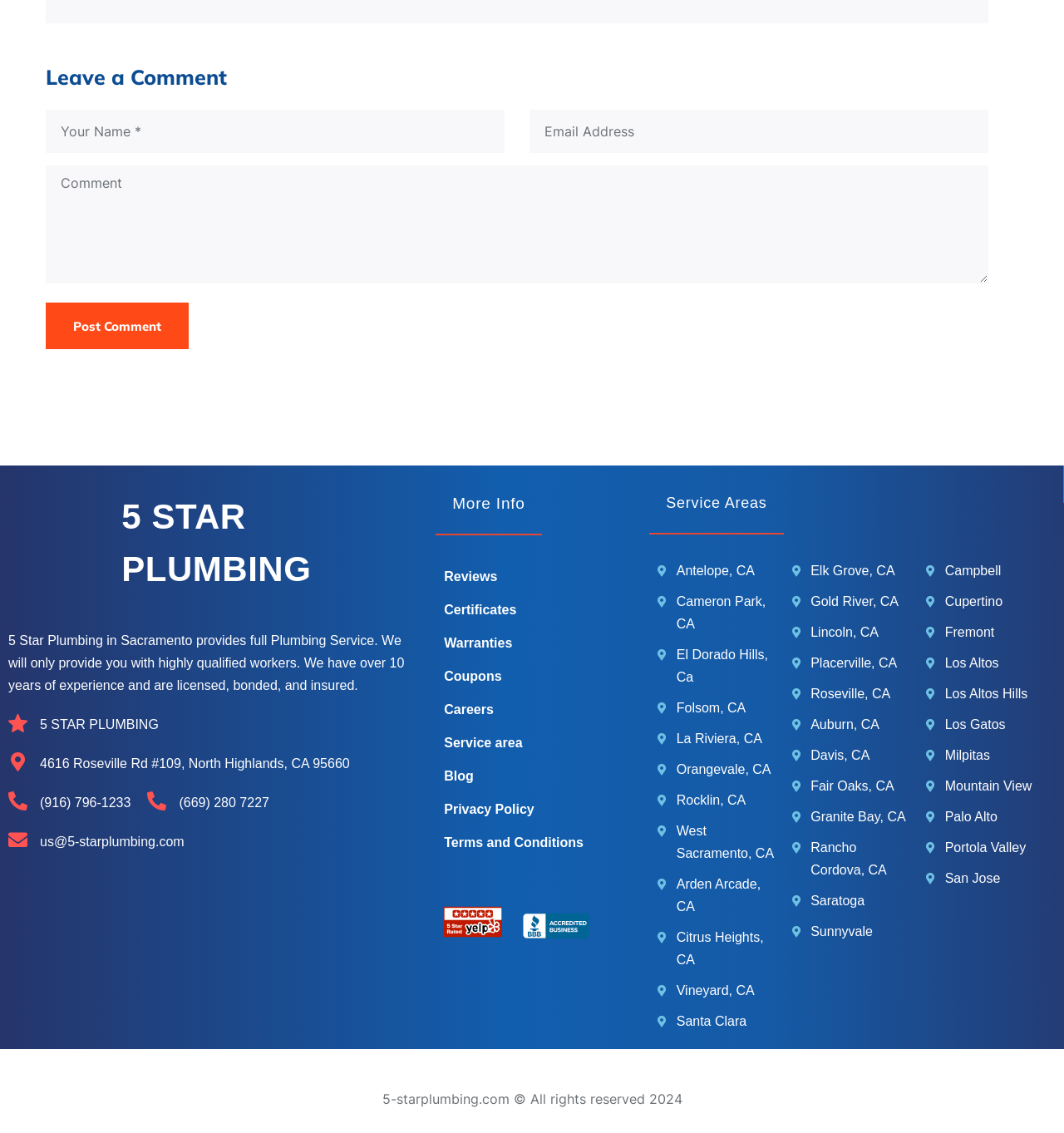Examine the image and give a thorough answer to the following question:
How many links are in the footer section?

The footer section of the webpage contains various links, including the service areas, contact information, and other links. By counting the number of links in the footer section, we can find that there are 24 links in total.